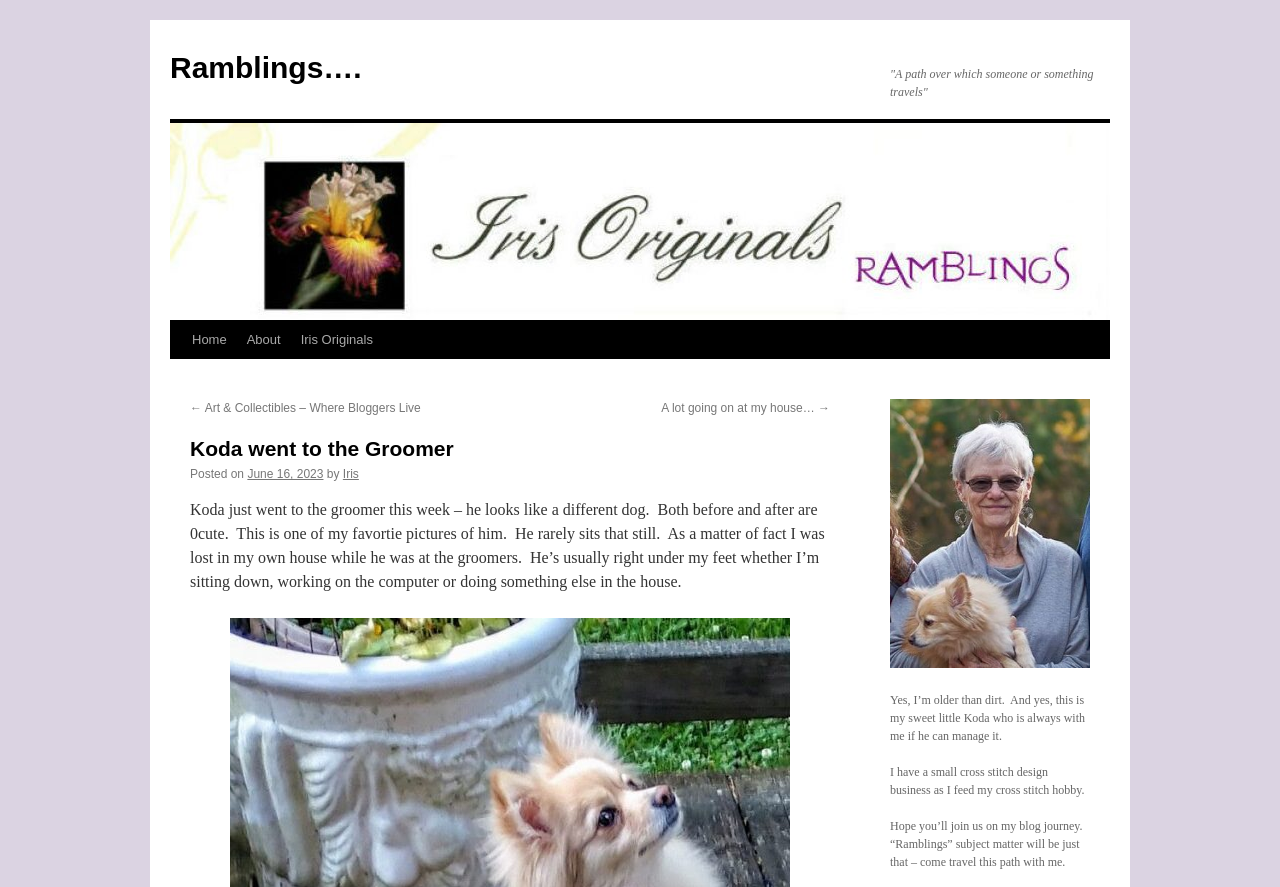Pinpoint the bounding box coordinates of the clickable area necessary to execute the following instruction: "Read the about page". The coordinates should be given as four float numbers between 0 and 1, namely [left, top, right, bottom].

[0.185, 0.362, 0.227, 0.405]